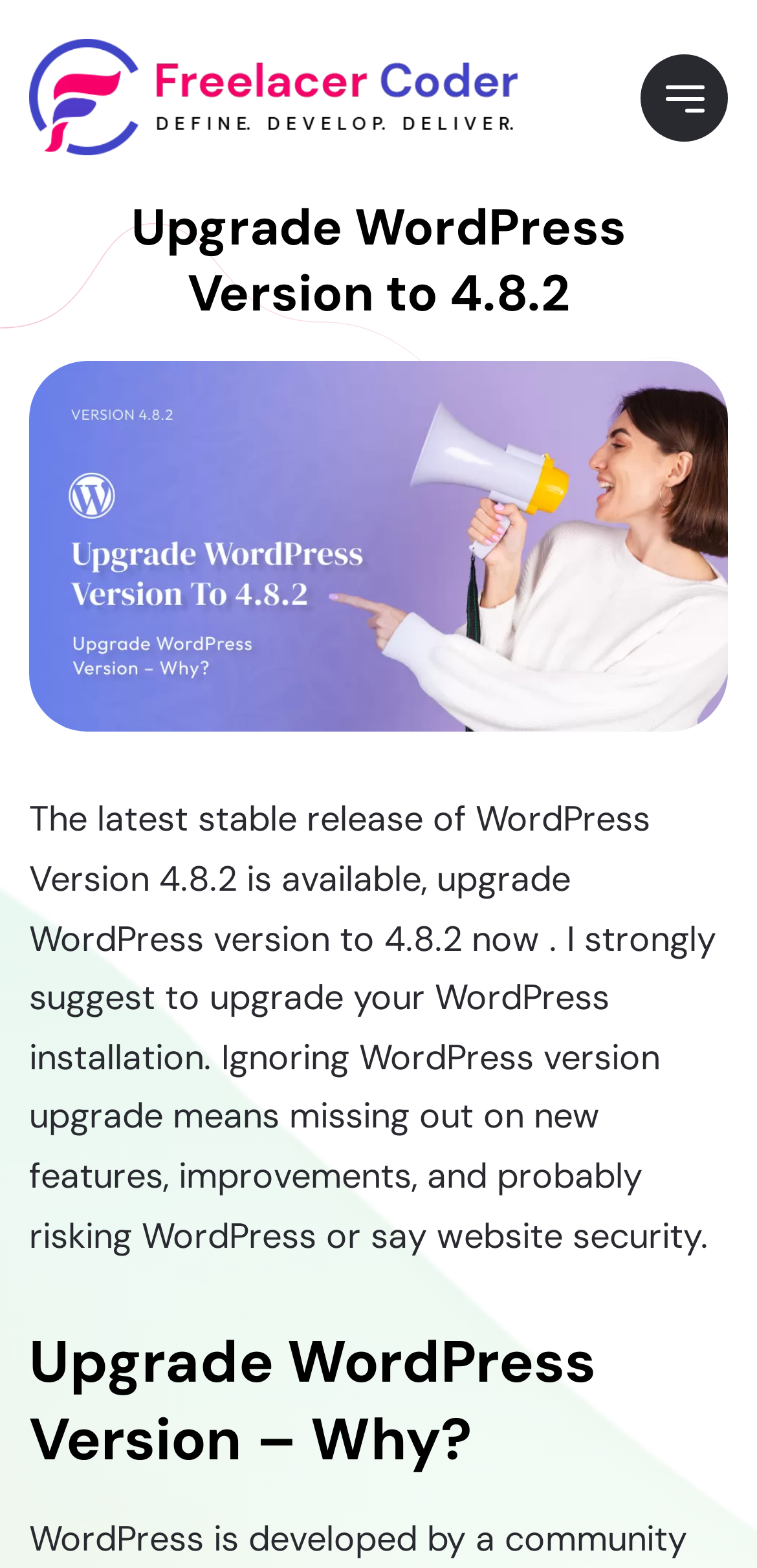Determine the main heading text of the webpage.

Upgrade WordPress Version to 4.8.2